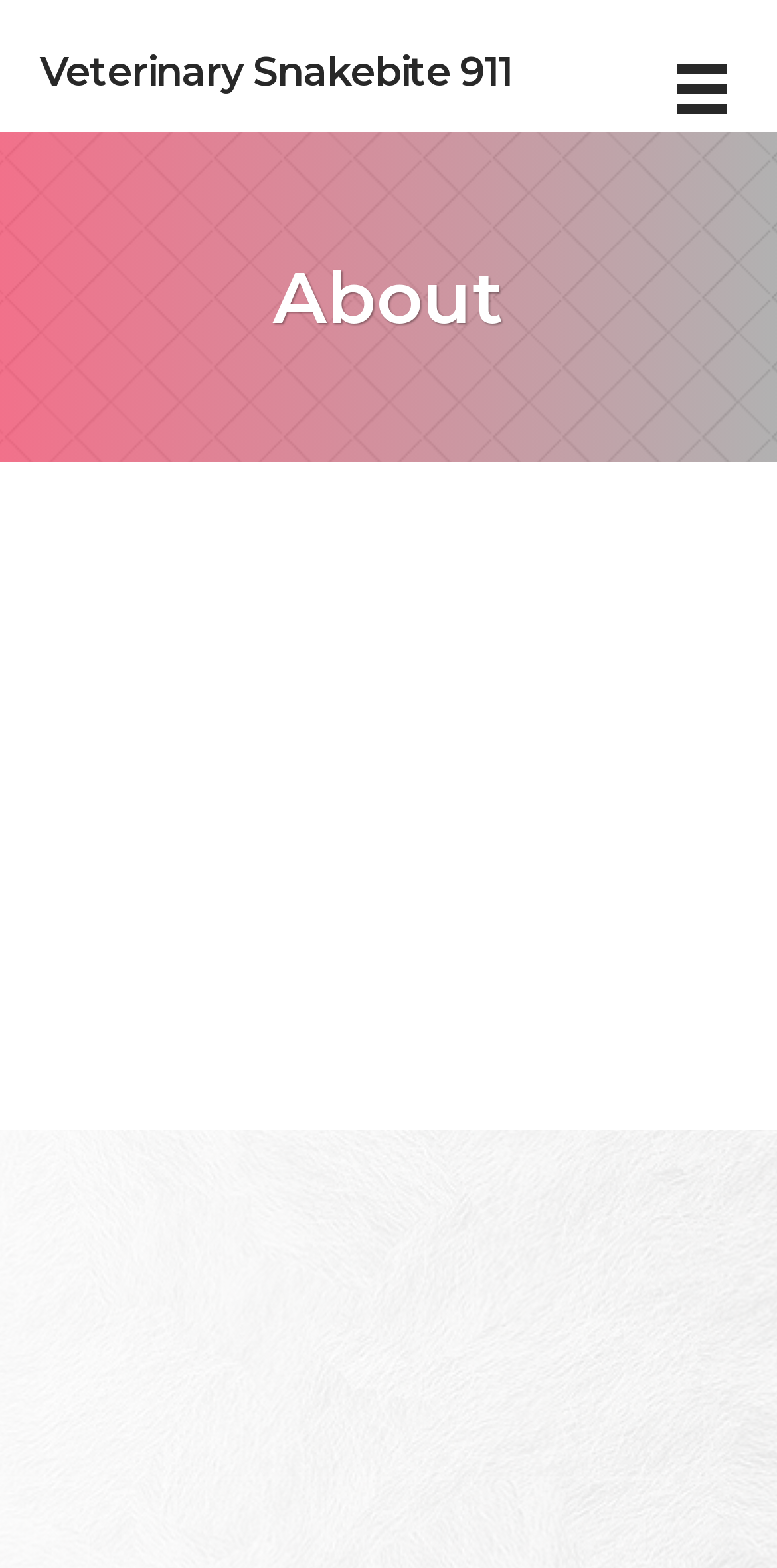Please answer the following question using a single word or phrase: 
What is the name of the website?

Veterinary Snakebite 911